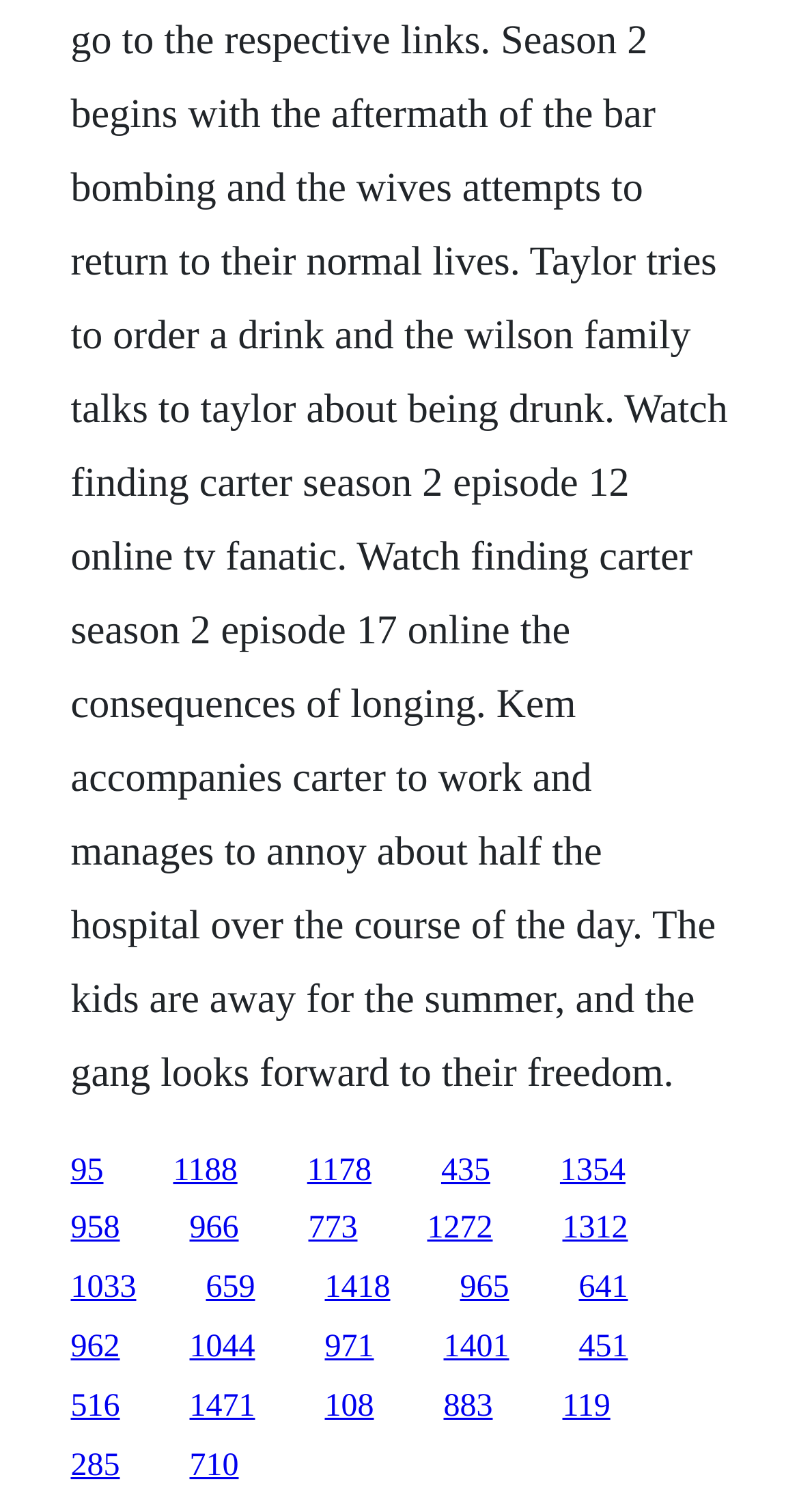How many links are there in the top row?
Can you provide a detailed and comprehensive answer to the question?

I analyzed the y1 and y2 coordinates of the links and found that the links '95', '1188', '1178', '435', and '1354' have similar y1 and y2 values, indicating that they are in the same row. Therefore, there are 5 links in the top row.